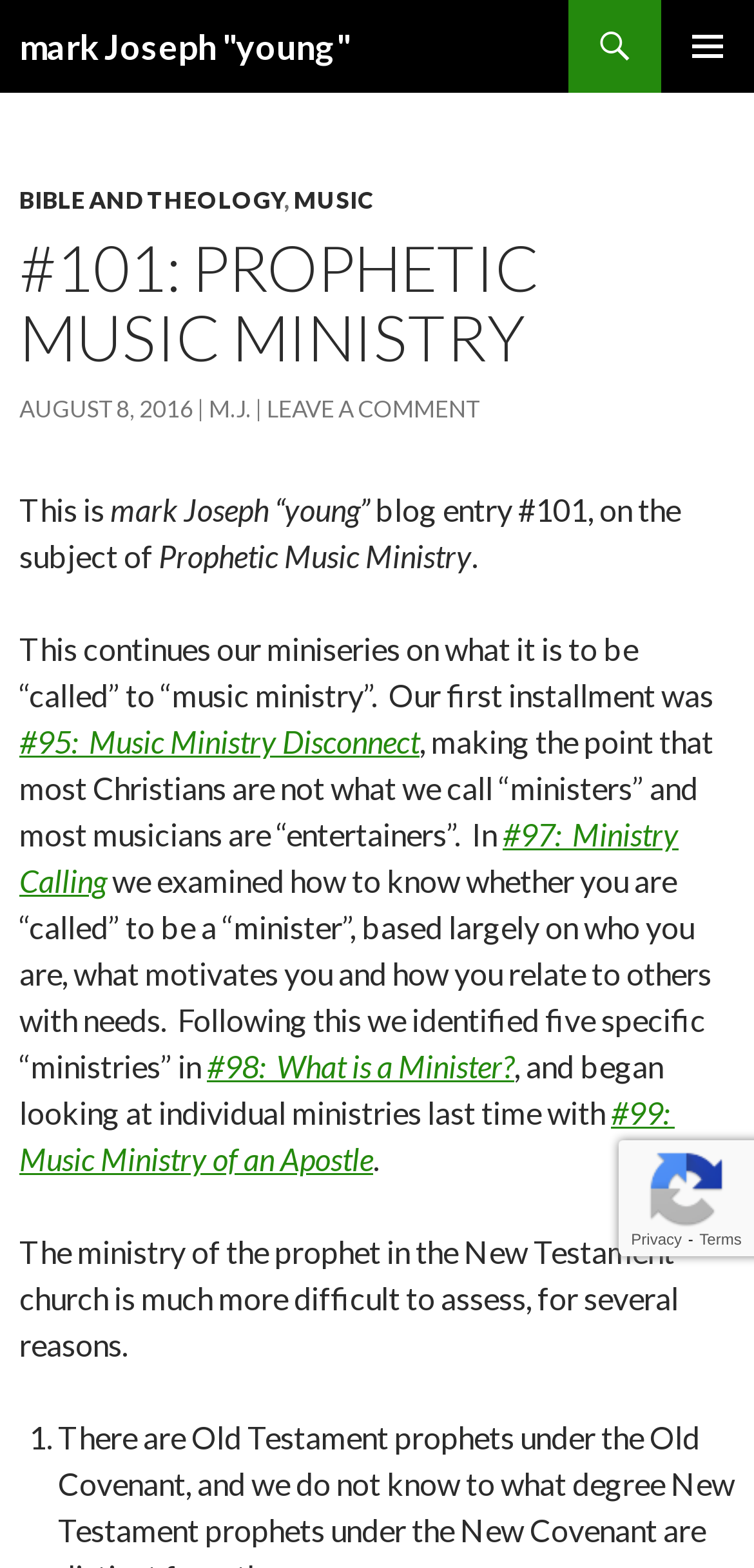Please locate the bounding box coordinates of the element that should be clicked to complete the given instruction: "Go to the BIBLE AND THEOLOGY page".

[0.026, 0.118, 0.377, 0.137]